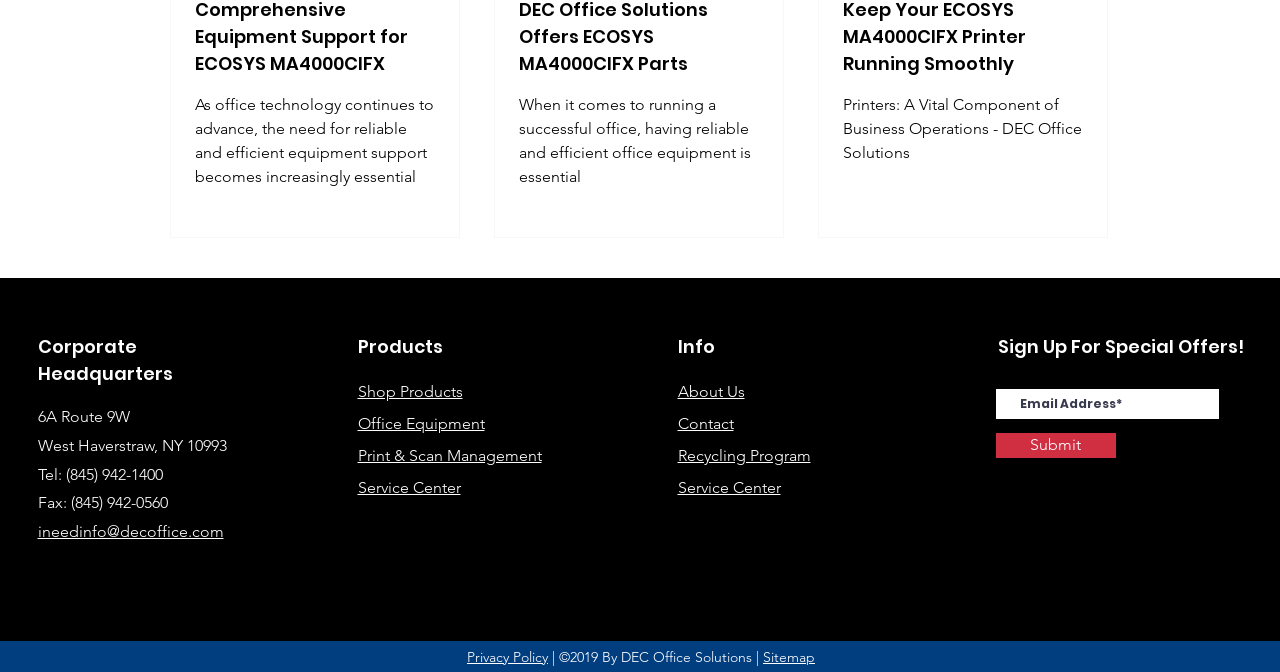How many social media links are there?
Provide a detailed answer to the question, using the image to inform your response.

There are three social media links, namely 'White Facebook Icon', 'White LinkedIn Icon', and 'X', which are located under the 'Social Bar' list.